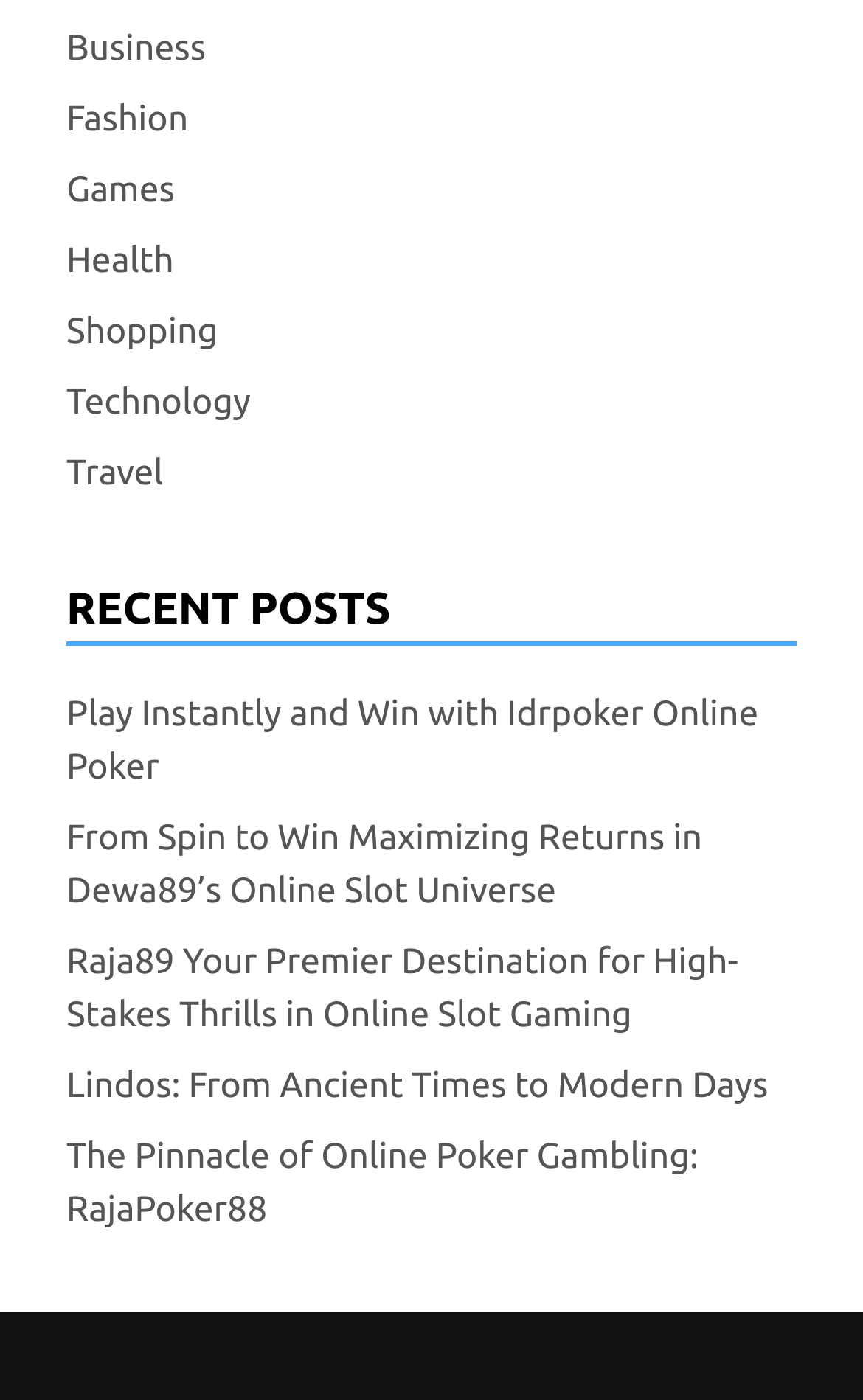Respond with a single word or phrase for the following question: 
What is the topic of the first recent post?

Online Poker